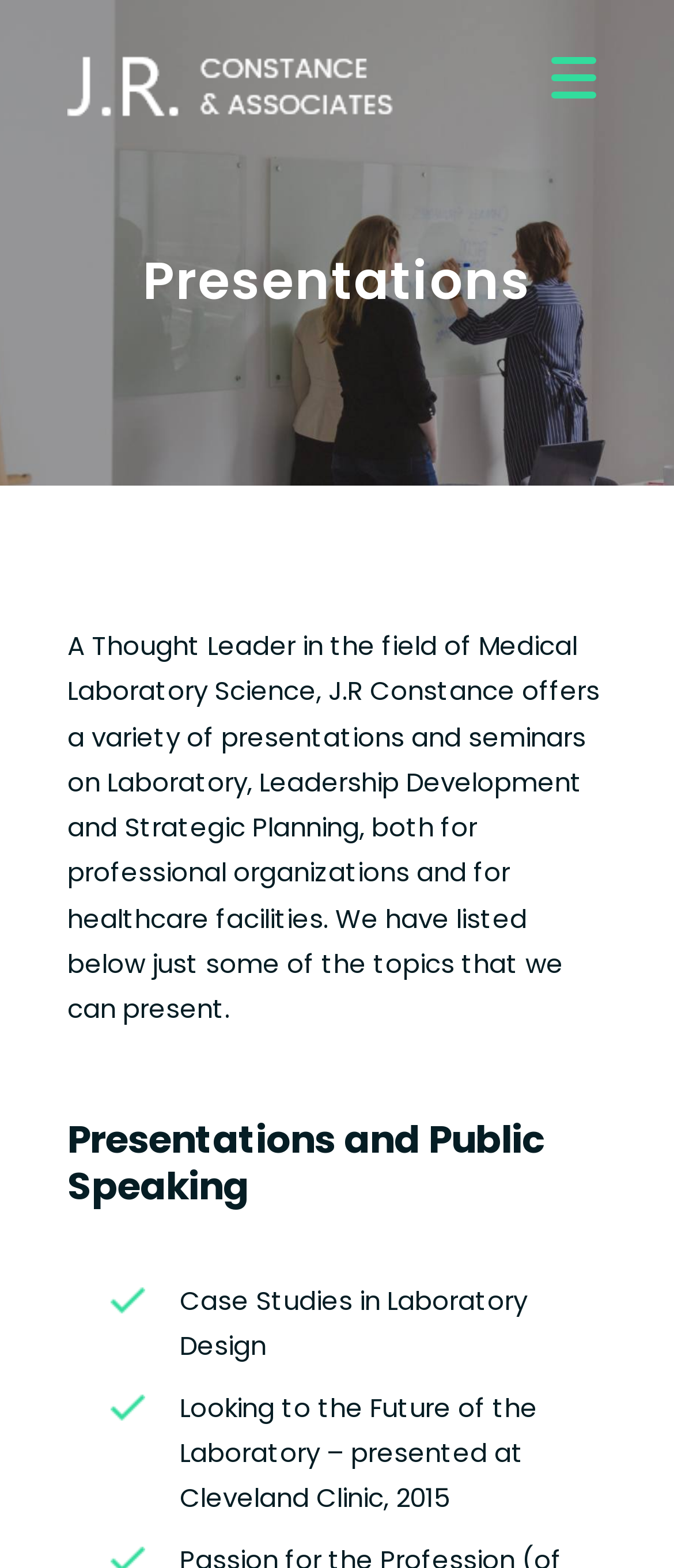What is the name of the organization that J.R. Constance presented at in 2015?
Based on the visual, give a brief answer using one word or a short phrase.

Cleveland Clinic